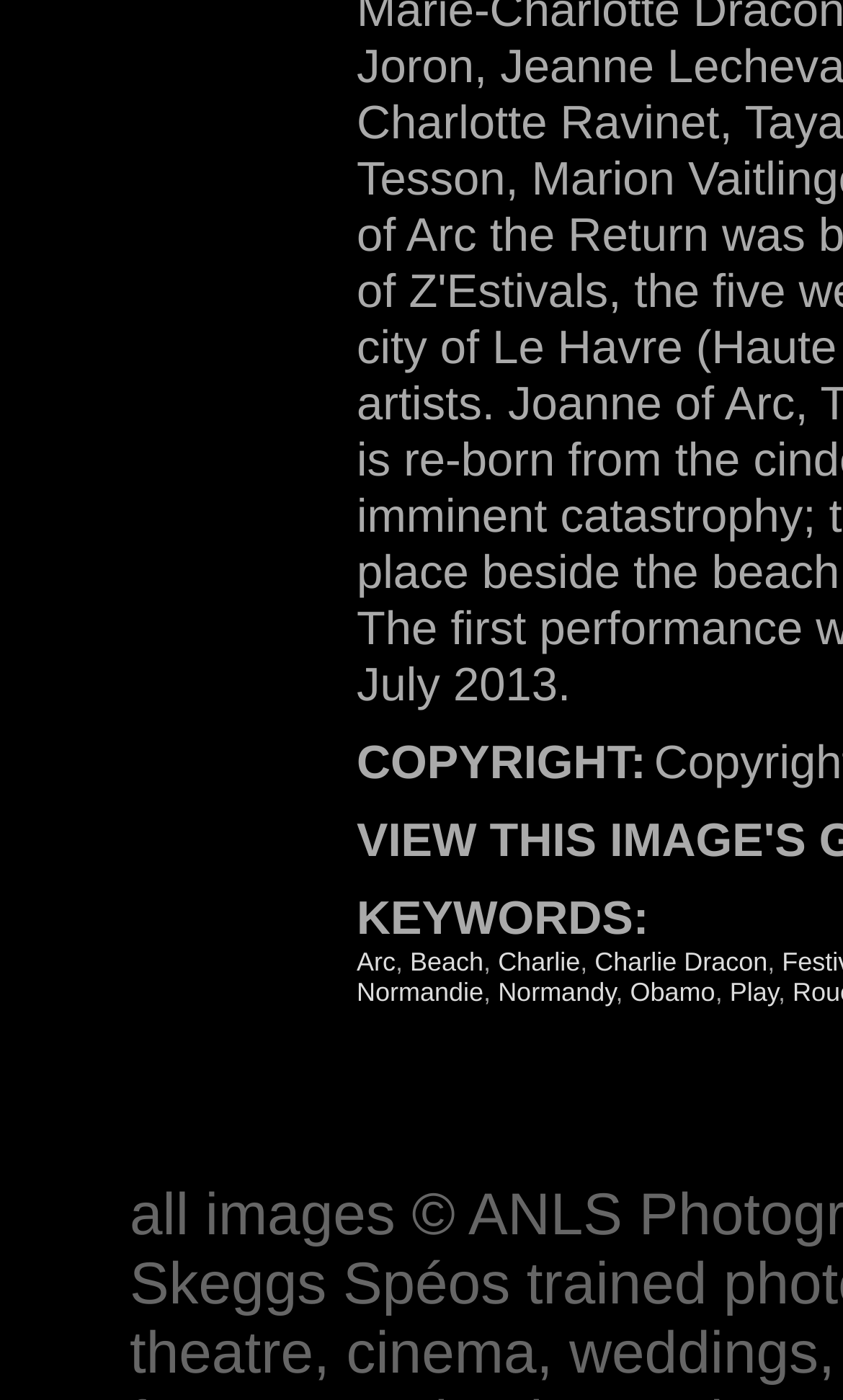Respond with a single word or phrase to the following question: What is the last keyword listed?

Play